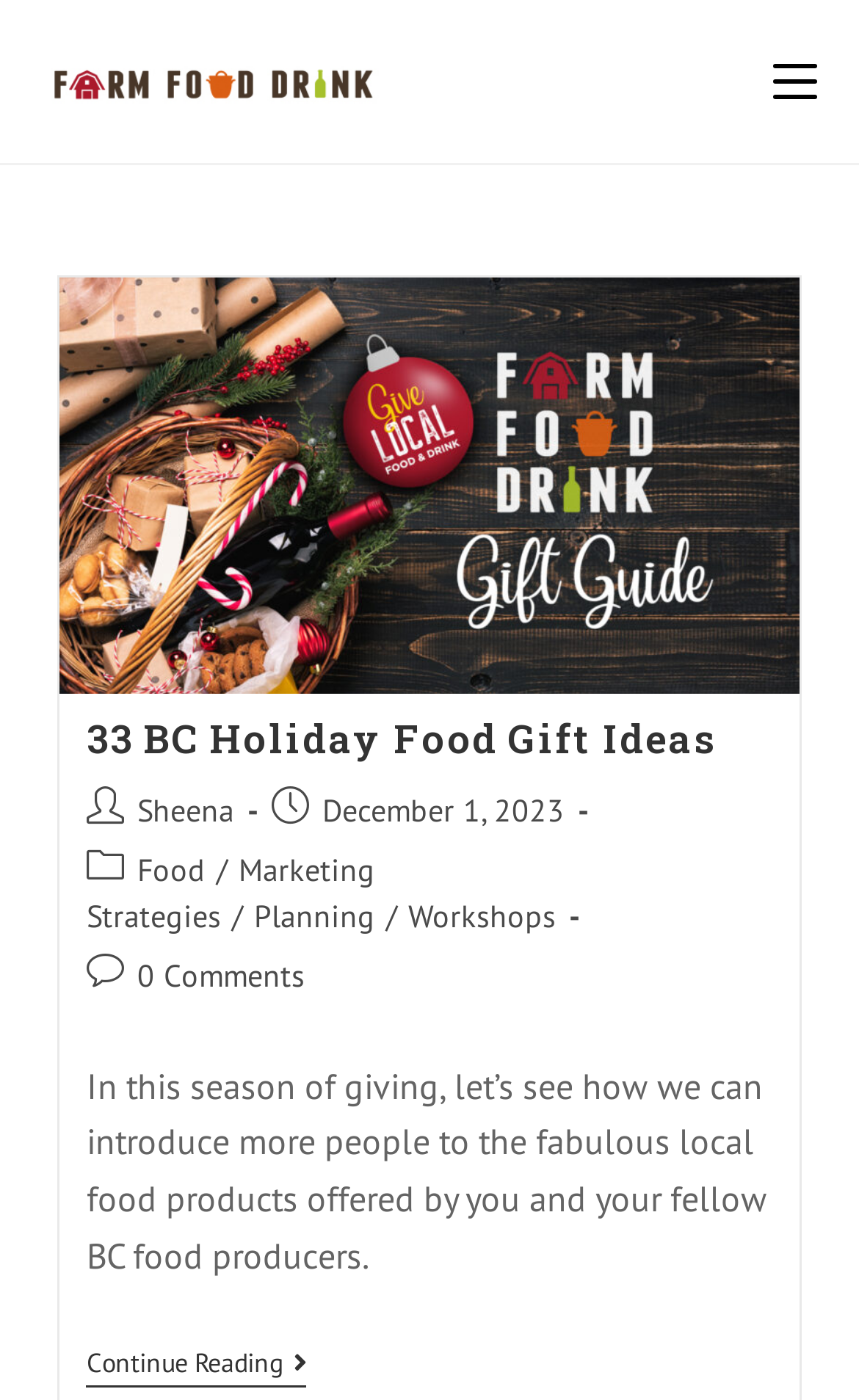Identify the bounding box coordinates for the region to click in order to carry out this instruction: "Read more about 33 BC Holiday Food Gift Ideas". Provide the coordinates using four float numbers between 0 and 1, formatted as [left, top, right, bottom].

[0.069, 0.198, 0.931, 0.496]